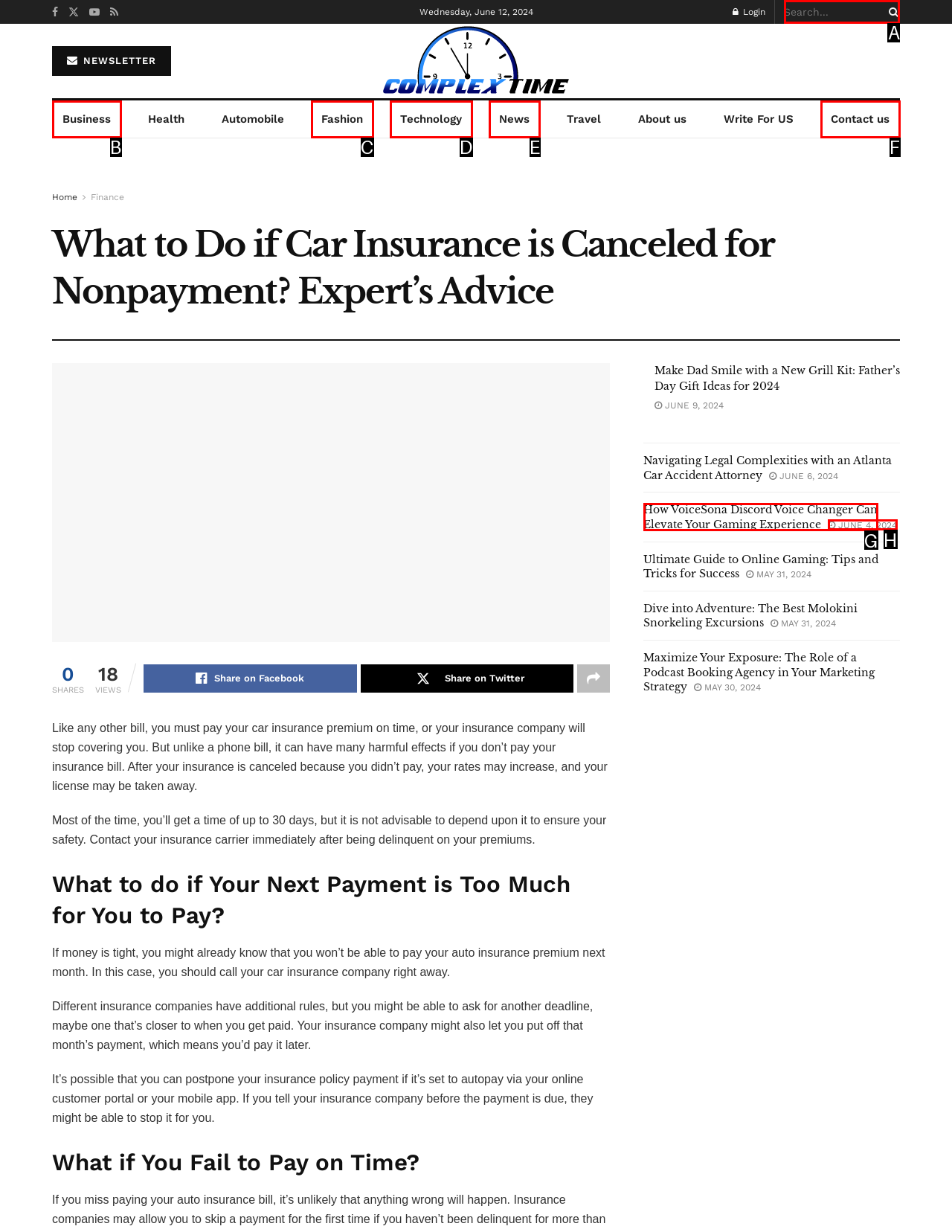Tell me the letter of the correct UI element to click for this instruction: Search for something. Answer with the letter only.

A